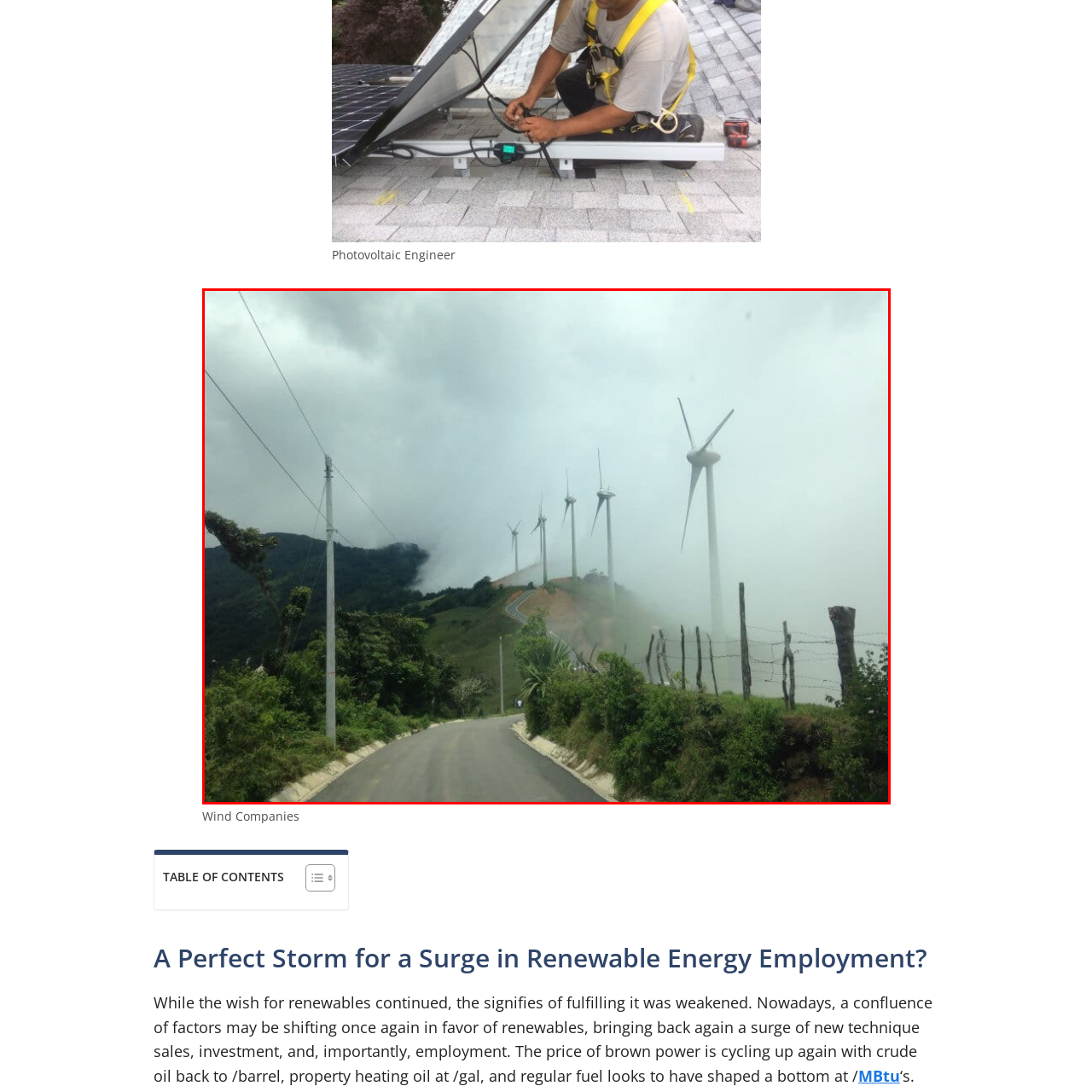Offer a complete and descriptive caption for the image marked by the red box.

The image captures a stunning landscape featuring towering wind turbines situated on a hillside, partially shrouded in mist. The undulating road leading towards the turbines suggests an adventurous journey through a lush green environment, with dense vegetation lining the sides. Electric poles rise alongside the road, emphasizing the integration of energy infrastructure within this picturesque setting. The turbines, gracefully turning in the wind, symbolize the shift towards renewable energy, highlighting the importance of sustainable practices in today's world. The cloudy sky adds a dramatic touch, enhancing the overall mystique of this serene yet dynamic environment dedicated to harnessing wind energy.